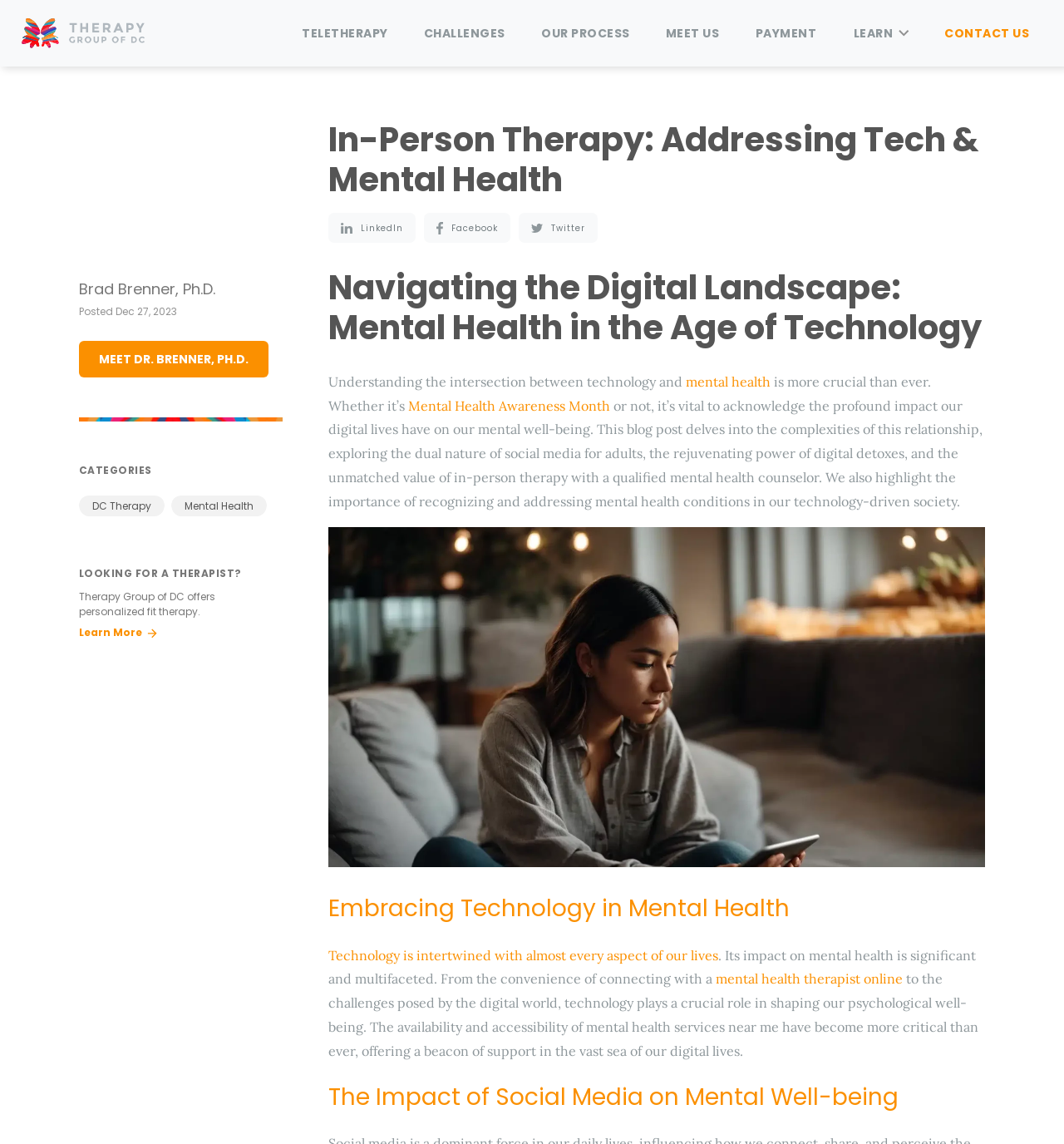From the webpage screenshot, identify the region described by meet DR. Brenner, Ph.D.. Provide the bounding box coordinates as (top-left x, top-left y, bottom-right x, bottom-right y), with each value being a floating point number between 0 and 1.

[0.074, 0.298, 0.252, 0.33]